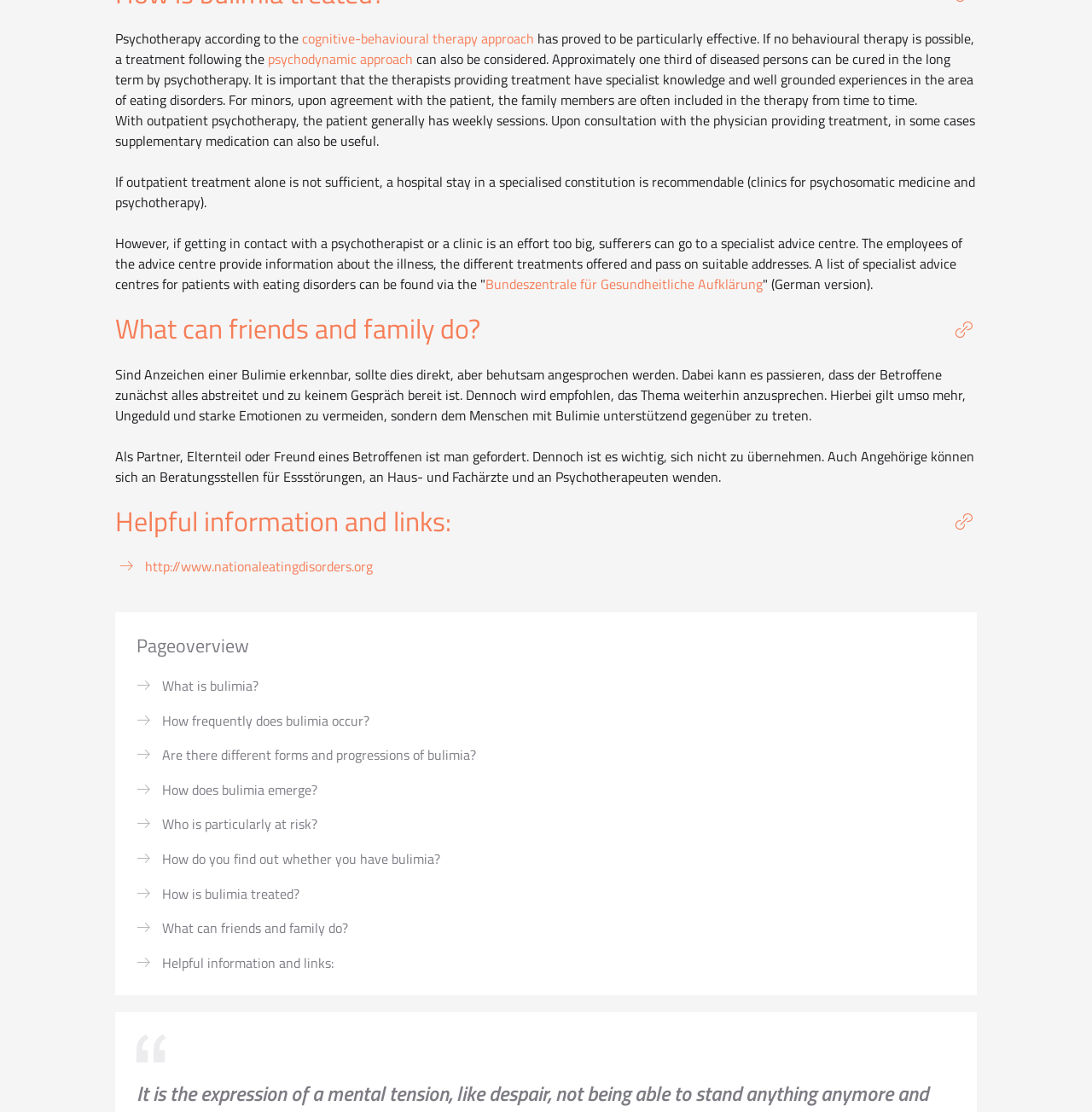Determine the bounding box coordinates of the area to click in order to meet this instruction: "Get information about what friends and family can do".

[0.106, 0.28, 0.855, 0.312]